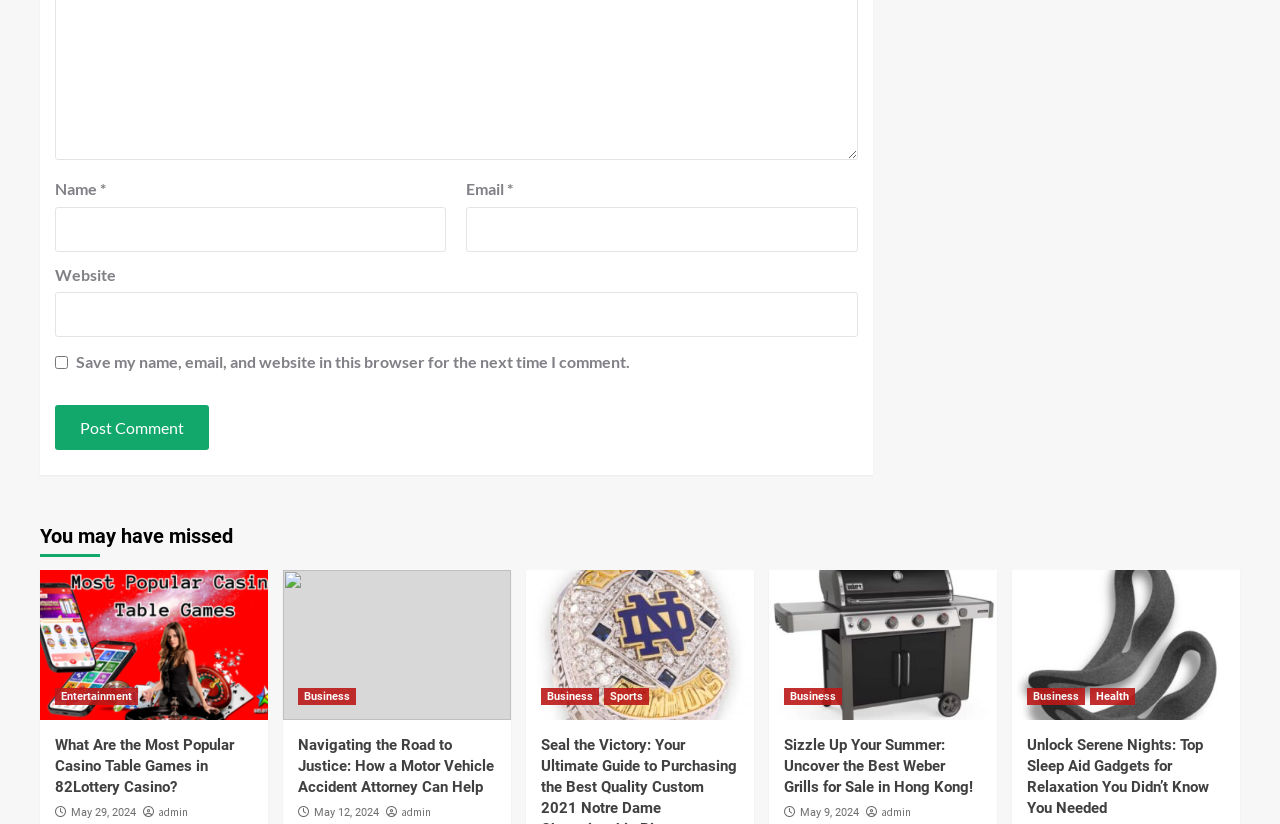What is the function of the 'Post Comment' button?
Analyze the image and deliver a detailed answer to the question.

The 'Post Comment' button is located below the comment form and is likely used to submit the user's comment for posting on the website.